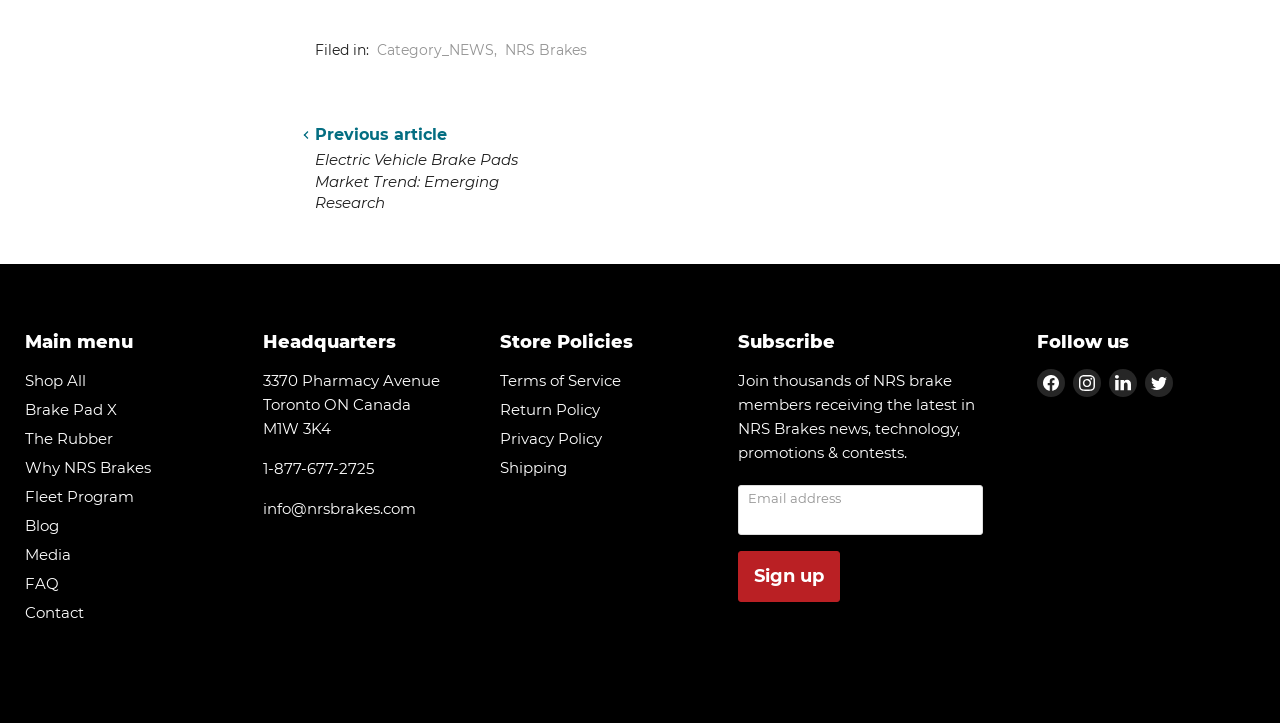Highlight the bounding box coordinates of the element that should be clicked to carry out the following instruction: "Click on the 'Shop All' link". The coordinates must be given as four float numbers ranging from 0 to 1, i.e., [left, top, right, bottom].

[0.02, 0.513, 0.067, 0.539]